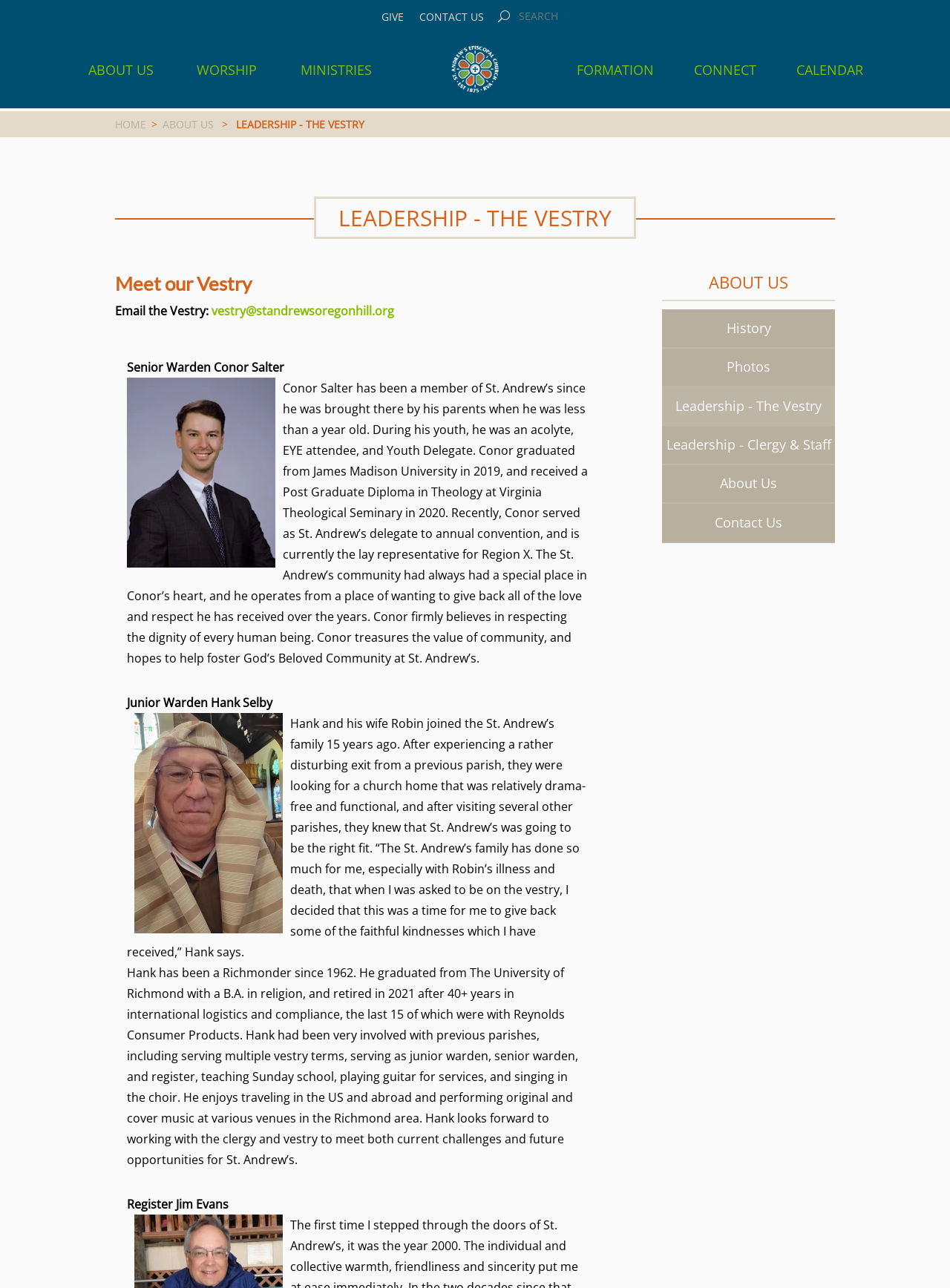Please provide the bounding box coordinates for the element that needs to be clicked to perform the instruction: "Learn about the Vestry". The coordinates must consist of four float numbers between 0 and 1, formatted as [left, top, right, bottom].

[0.248, 0.091, 0.384, 0.102]